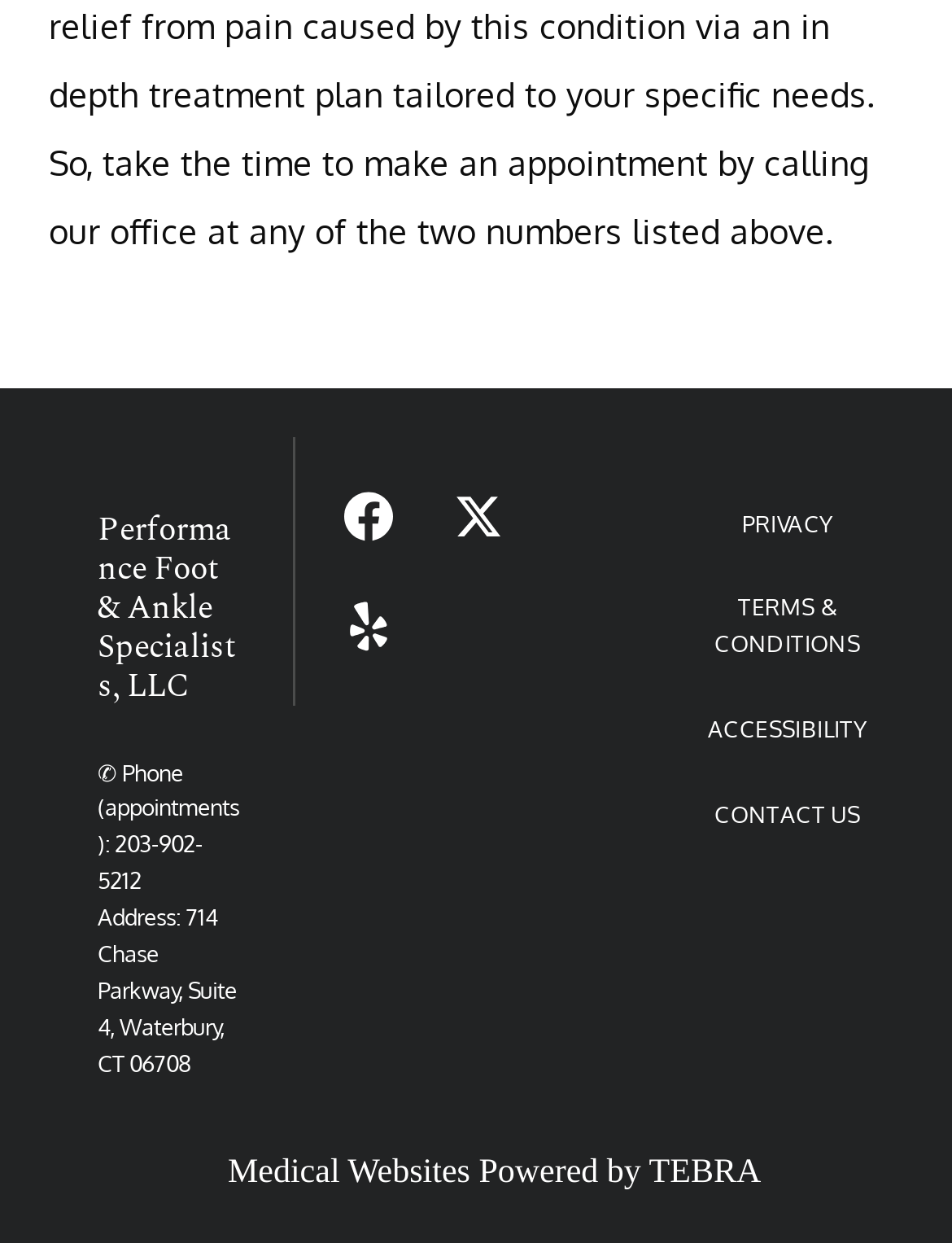Pinpoint the bounding box coordinates of the clickable area necessary to execute the following instruction: "Learn more about TEBRA". The coordinates should be given as four float numbers between 0 and 1, namely [left, top, right, bottom].

[0.682, 0.929, 0.799, 0.958]